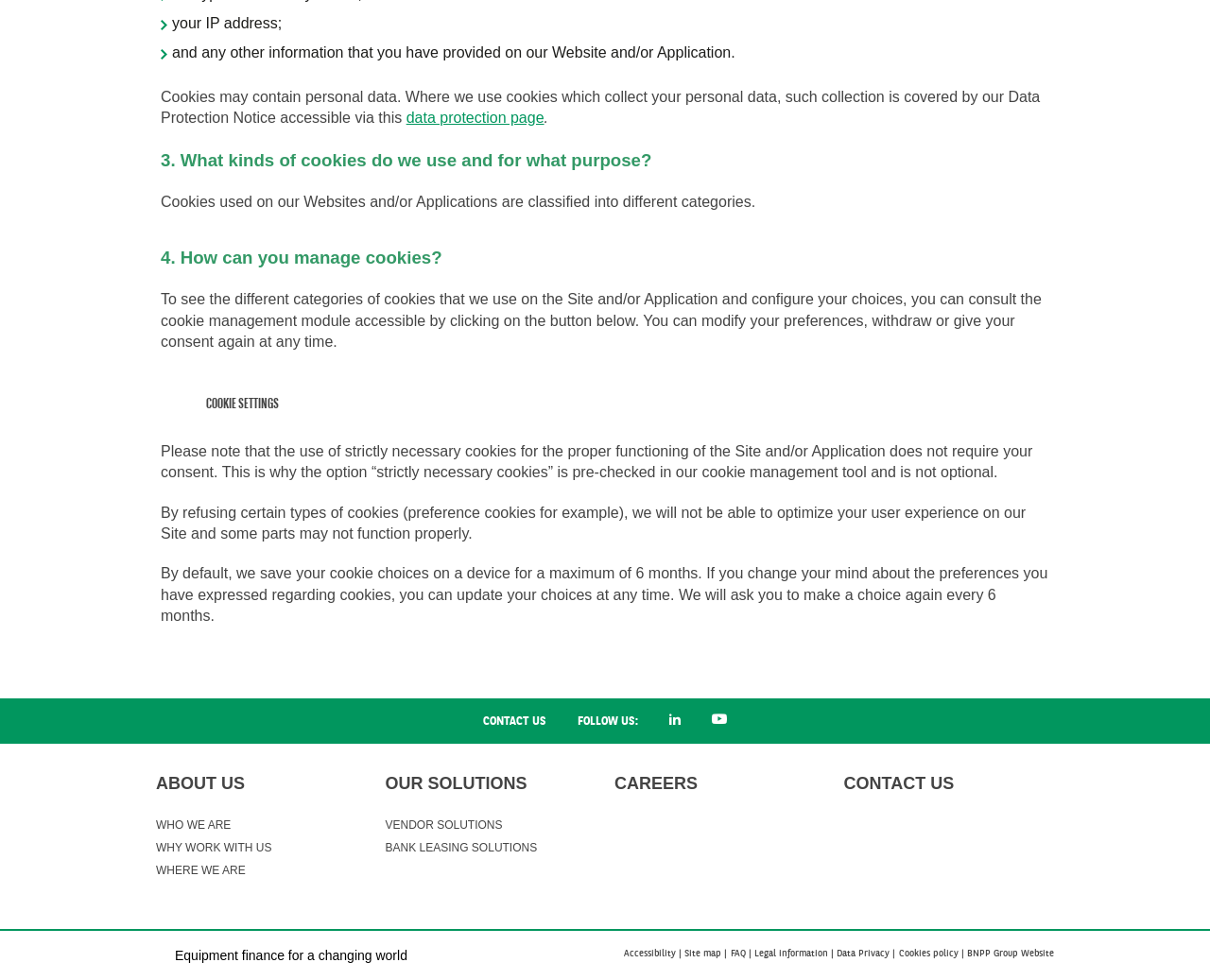Given the element description: "data protection page", predict the bounding box coordinates of this UI element. The coordinates must be four float numbers between 0 and 1, given as [left, top, right, bottom].

[0.336, 0.112, 0.45, 0.129]